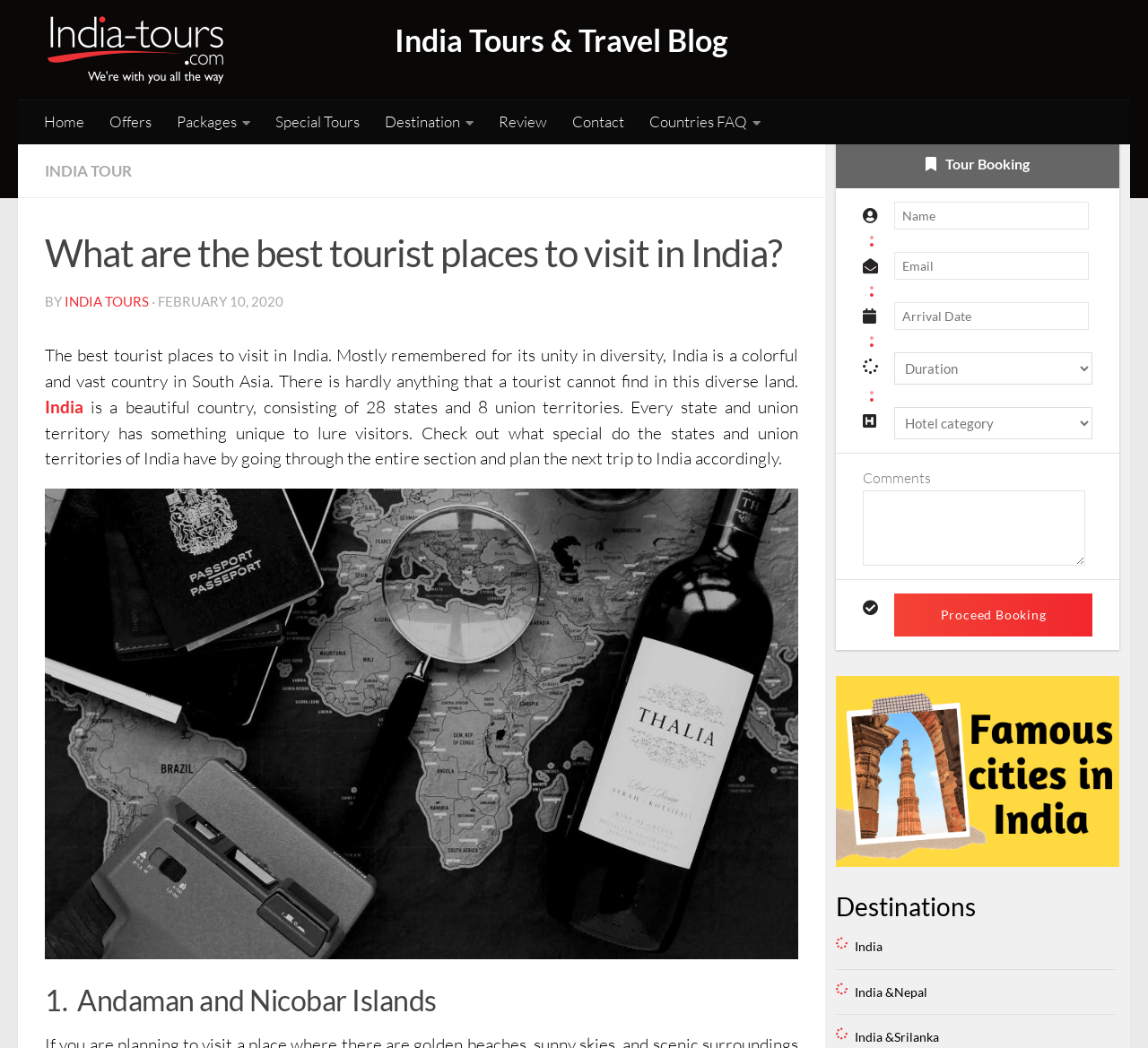Please determine the bounding box coordinates of the element's region to click for the following instruction: "Click on the 'Destination' link".

[0.335, 0.107, 0.401, 0.125]